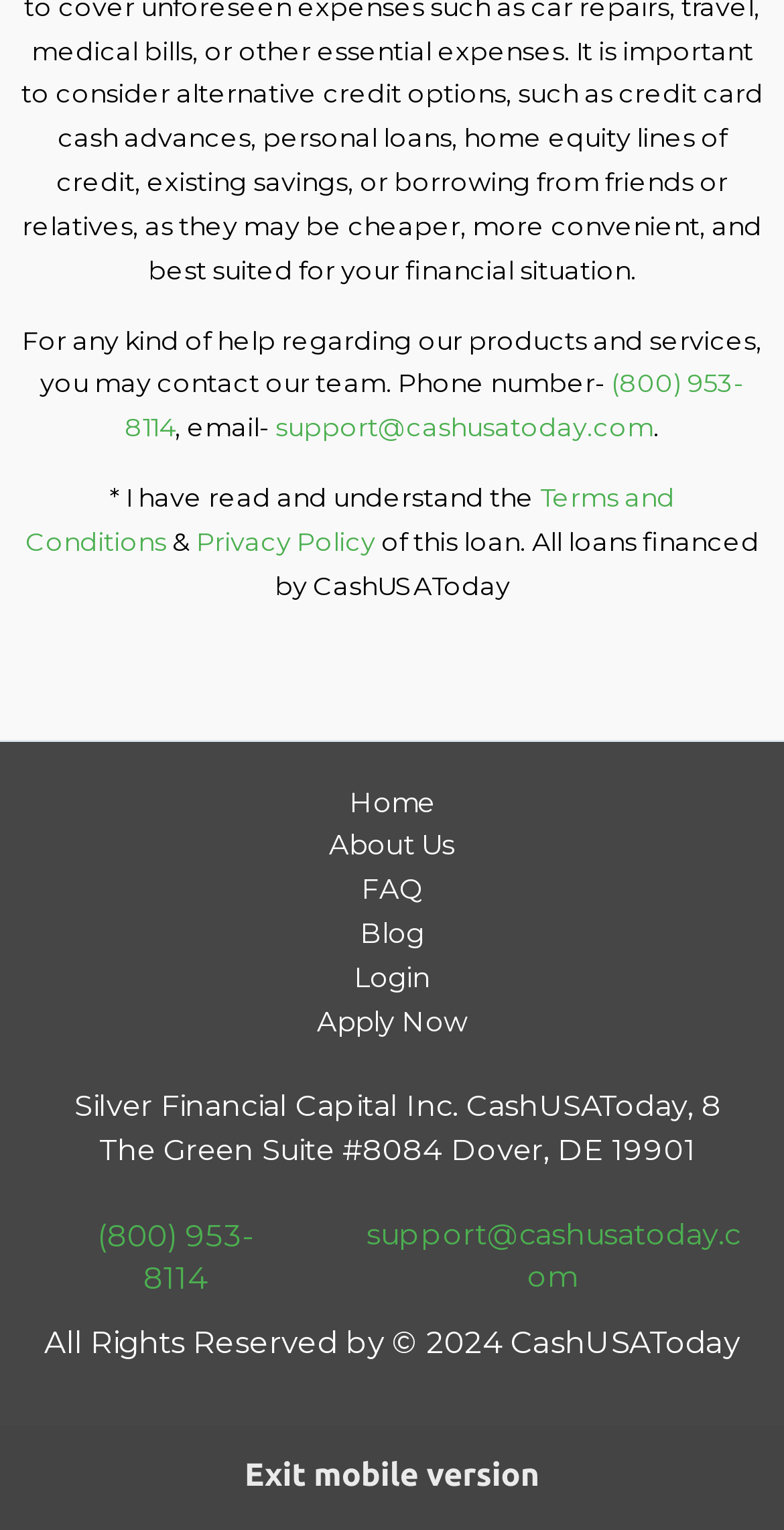Please answer the following question using a single word or phrase: 
What is the email address for customer support?

support@cashusatoday.com